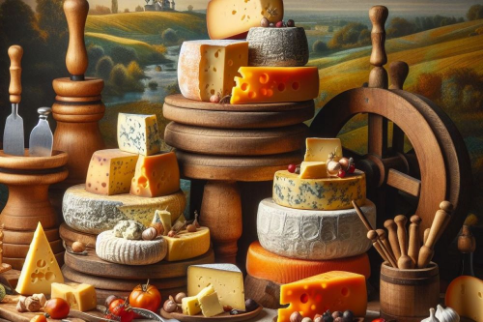What accompanies the cheeses in the display?
Using the image, provide a detailed and thorough answer to the question.

According to the caption, the cheeses are surrounded by 'charming accompaniments' which include 'small fruits and nuts' that enhance the presentation of the artisanal cheese display.